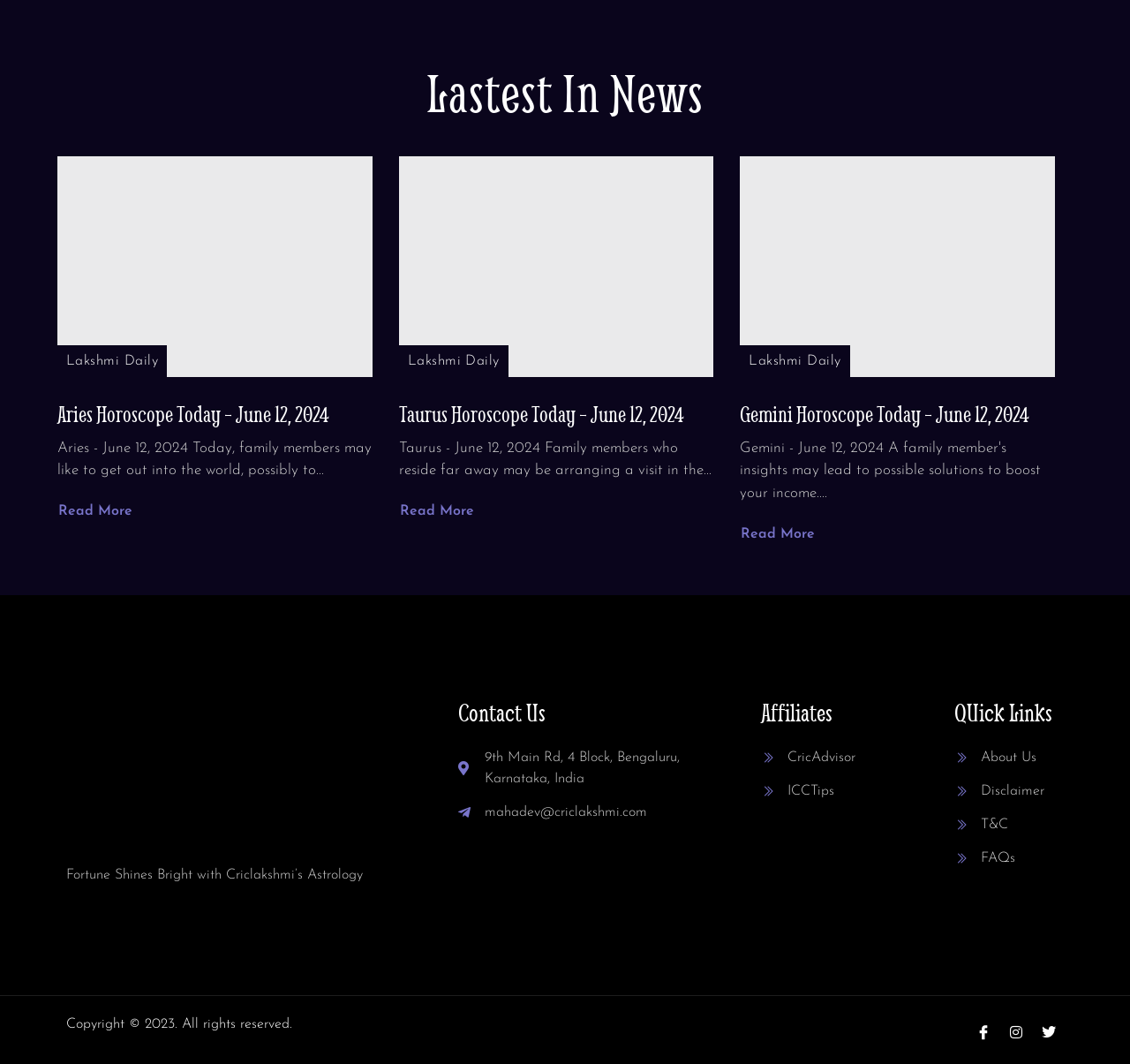What is the contact information provided on this webpage?
Using the image as a reference, answer the question in detail.

The webpage provides a contact section with an address '9th Main Rd, 4 Block, Bengaluru, Karnataka, India' and an email address 'mahadev@criclakshmi.com'. This suggests that users can reach out to the organization using these contact details.